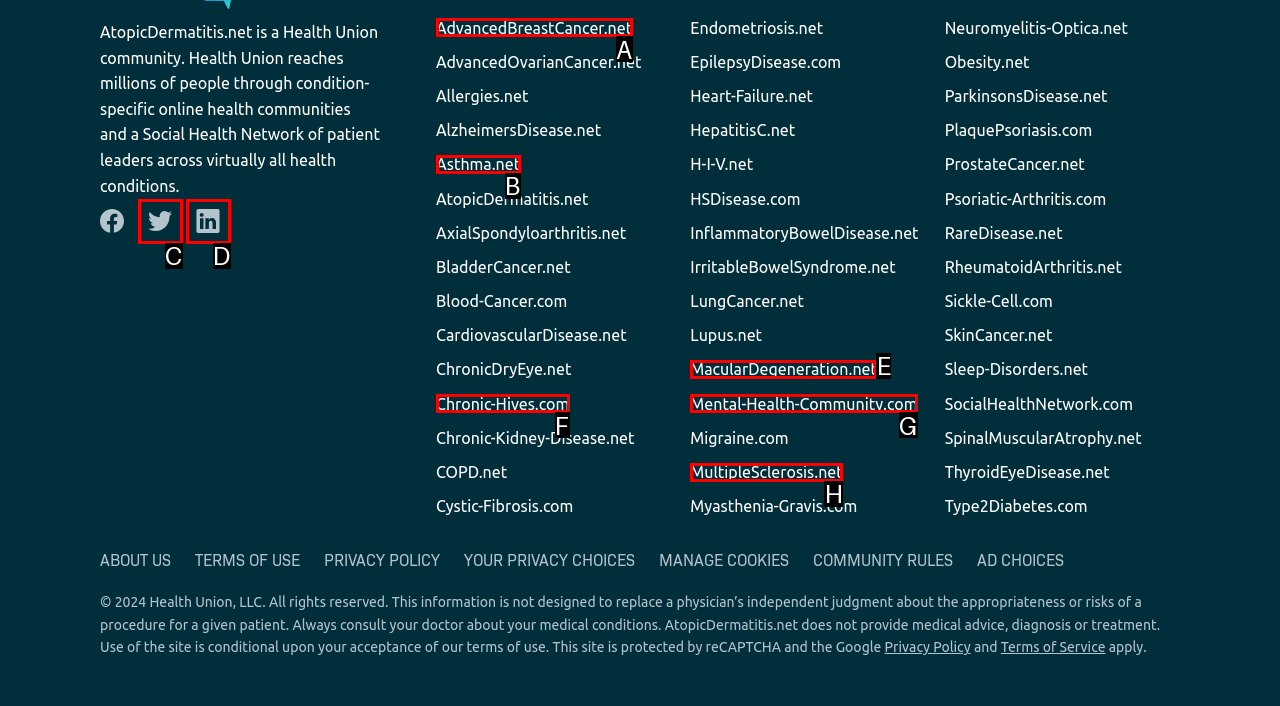Point out the option that needs to be clicked to fulfill the following instruction: Visit AdvancedBreastCancer.net
Answer with the letter of the appropriate choice from the listed options.

A